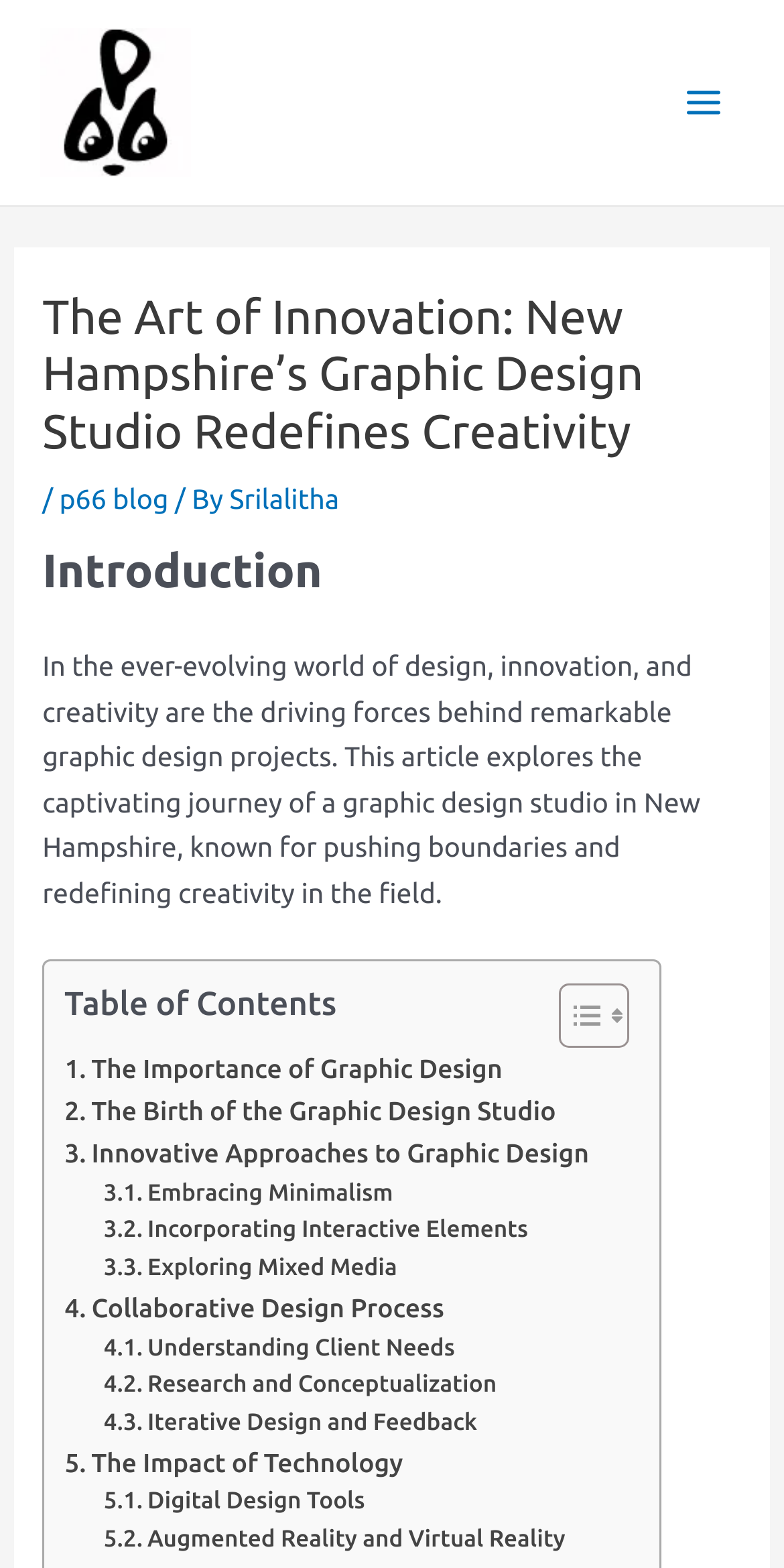What is the name of the graphic design studio?
Please provide a detailed and comprehensive answer to the question.

The name of the graphic design studio can be found in the header section of the webpage, where it is written as 'The Art of Innovation: New Hampshire's Graphic Design Studio Redefines Creativity - P66 - 2D Creative & Design Agency in USA'.